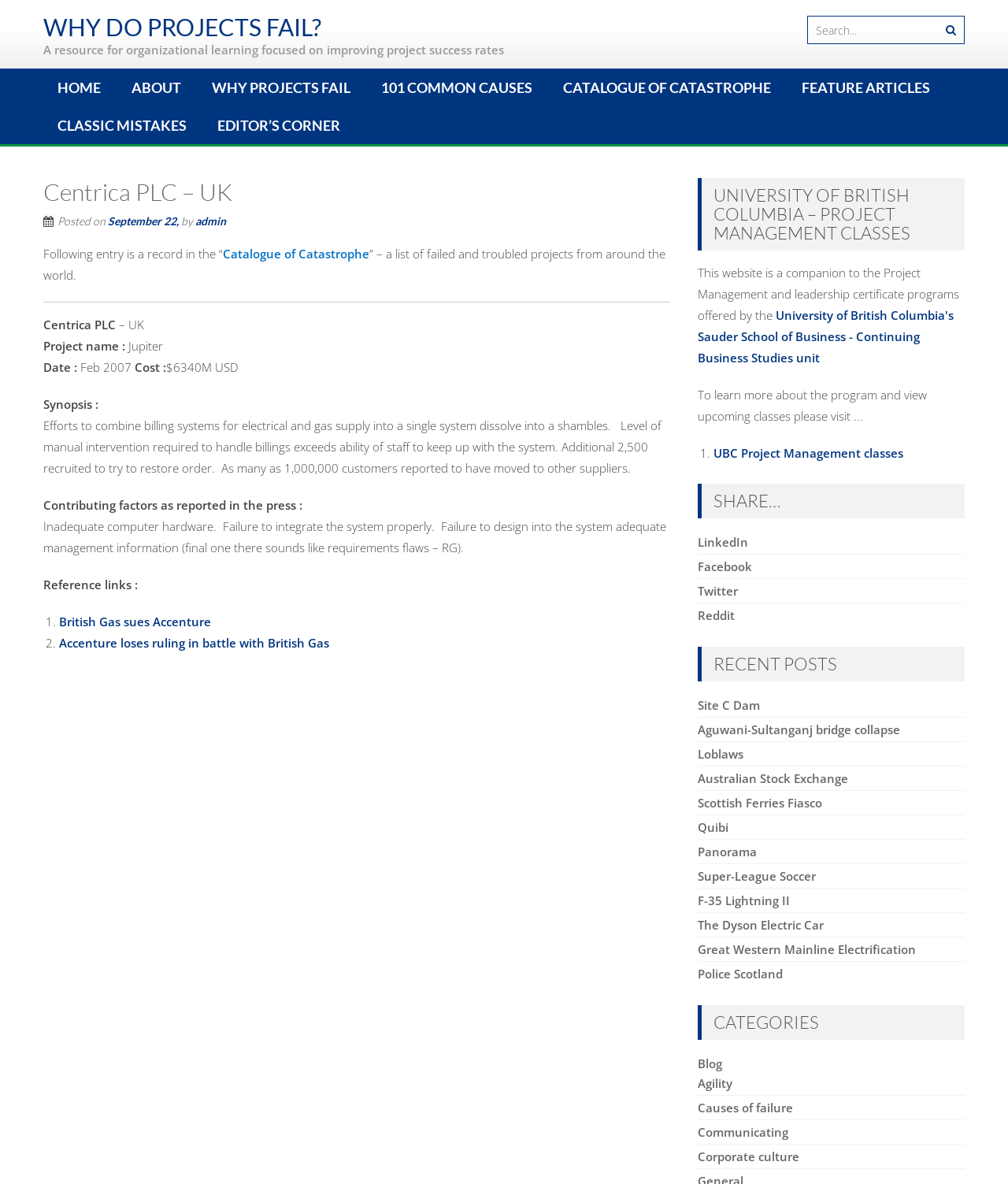Identify the bounding box coordinates for the UI element described as follows: "British Gas sues Accenture". Ensure the coordinates are four float numbers between 0 and 1, formatted as [left, top, right, bottom].

[0.059, 0.518, 0.209, 0.532]